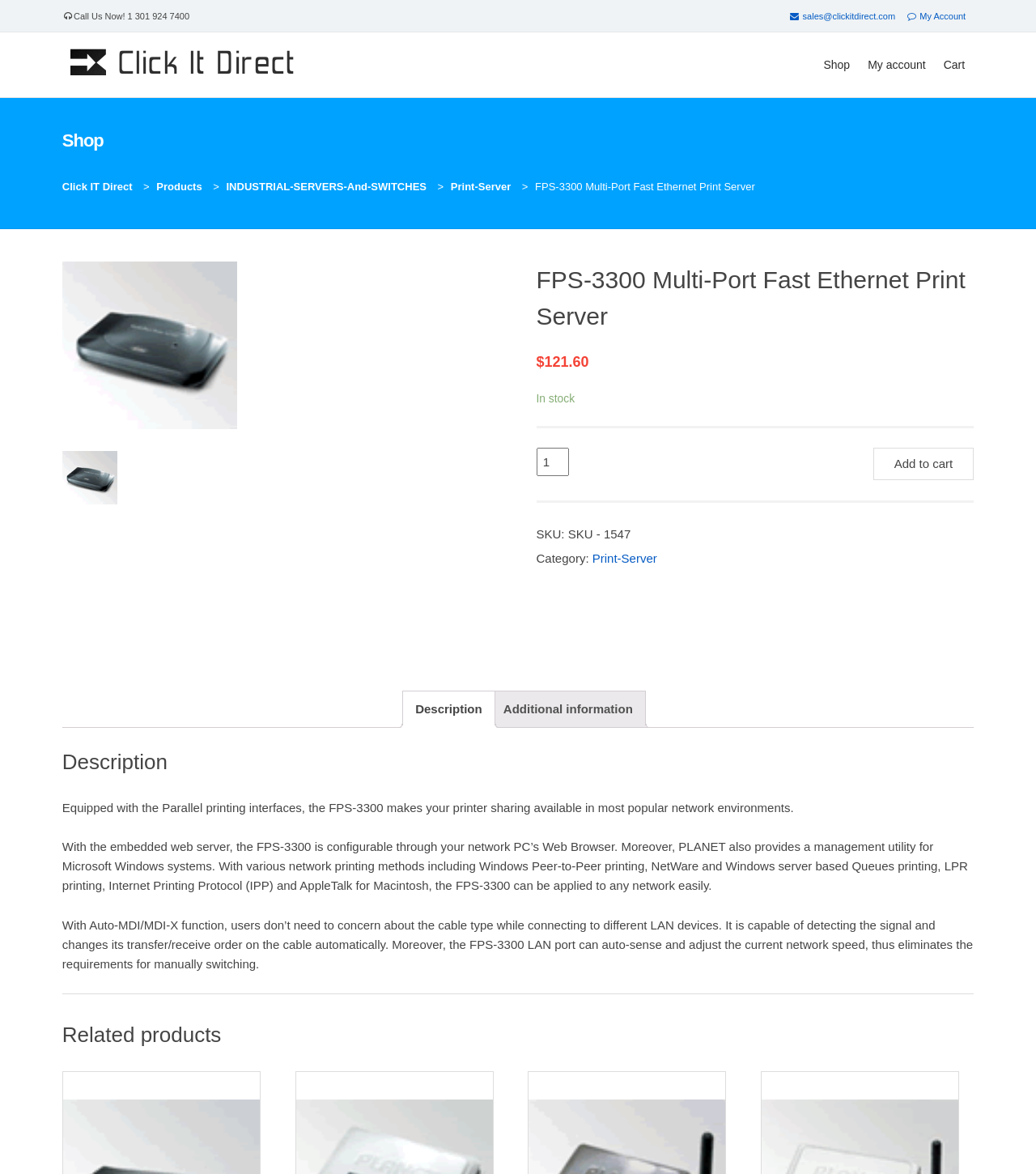What is the price of the FPS-3300?
Using the picture, provide a one-word or short phrase answer.

$121.60